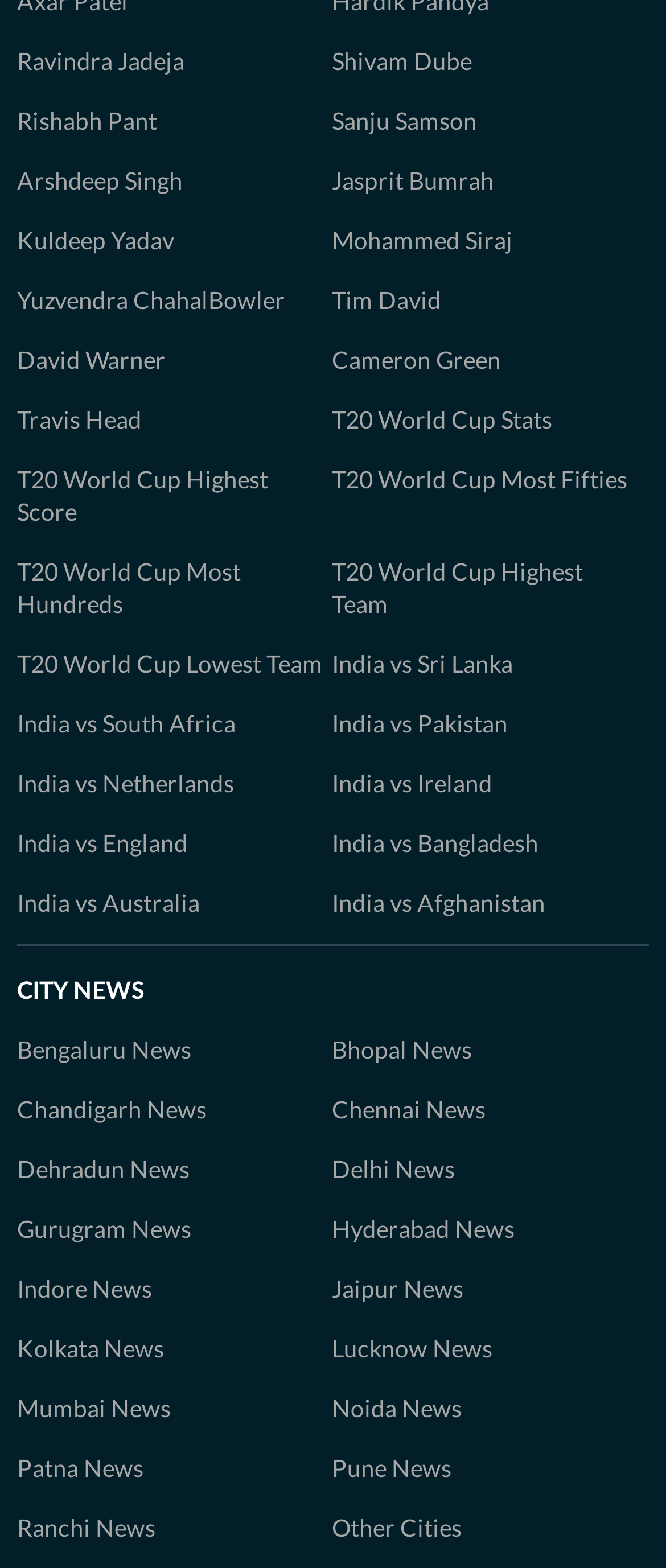Identify the bounding box of the HTML element described here: "T20 World Cup Highest Team". Provide the coordinates as four float numbers between 0 and 1: [left, top, right, bottom].

[0.498, 0.354, 0.875, 0.394]